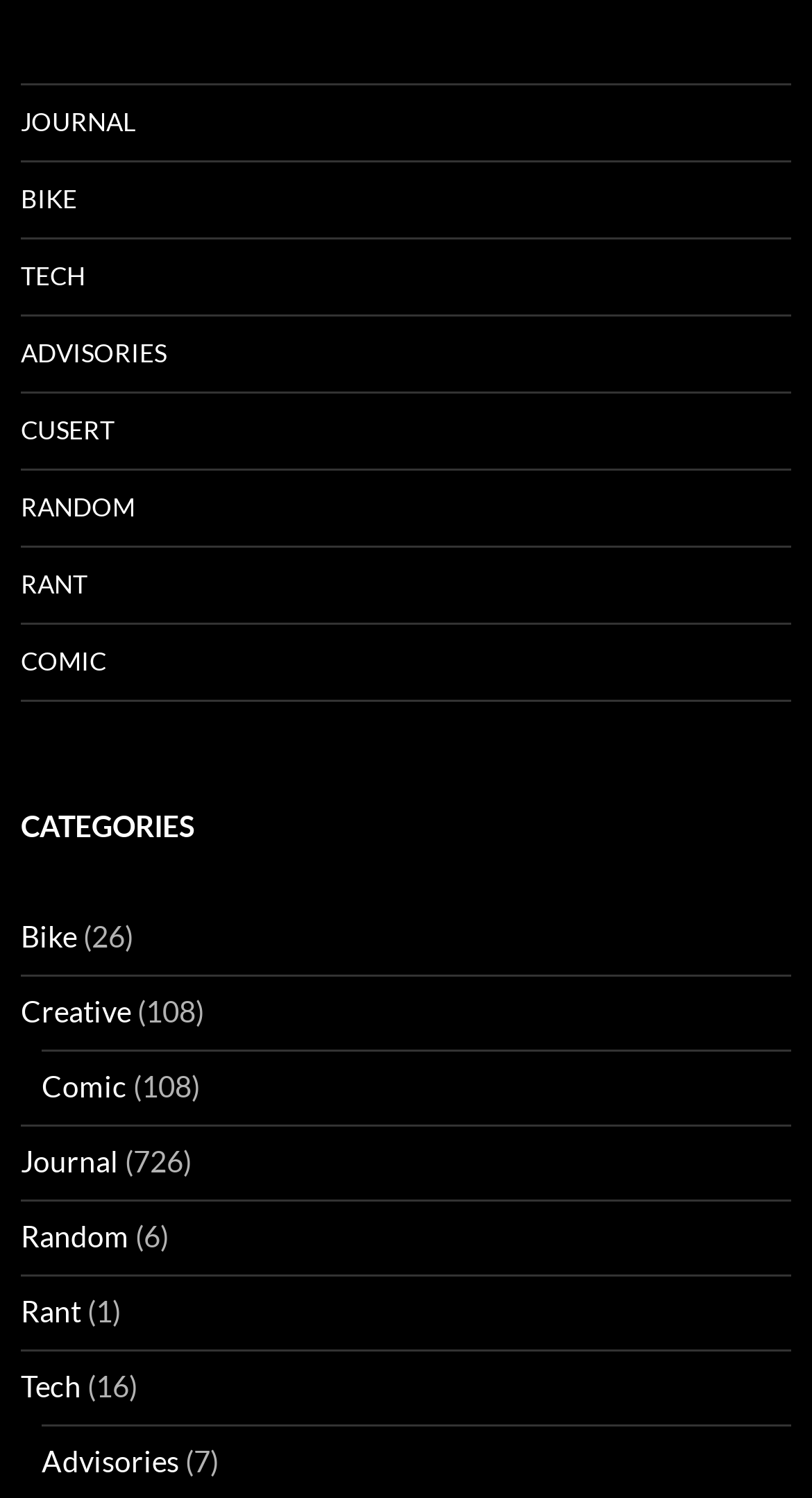Provide the bounding box coordinates for the specified HTML element described in this description: "Advisories". The coordinates should be four float numbers ranging from 0 to 1, in the format [left, top, right, bottom].

[0.026, 0.211, 0.974, 0.261]